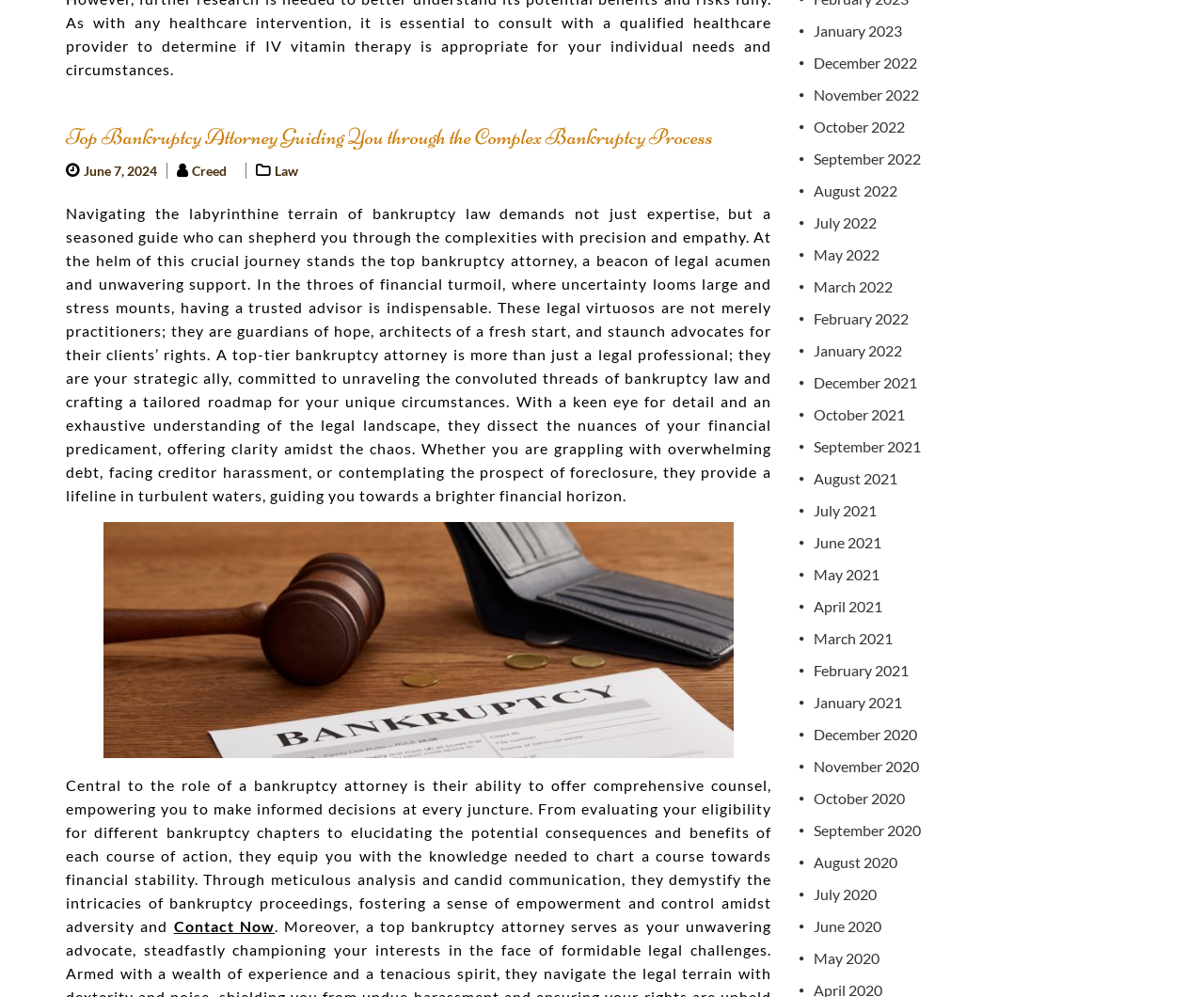What is the call-to-action on the webpage?
Using the screenshot, give a one-word or short phrase answer.

Contact Now